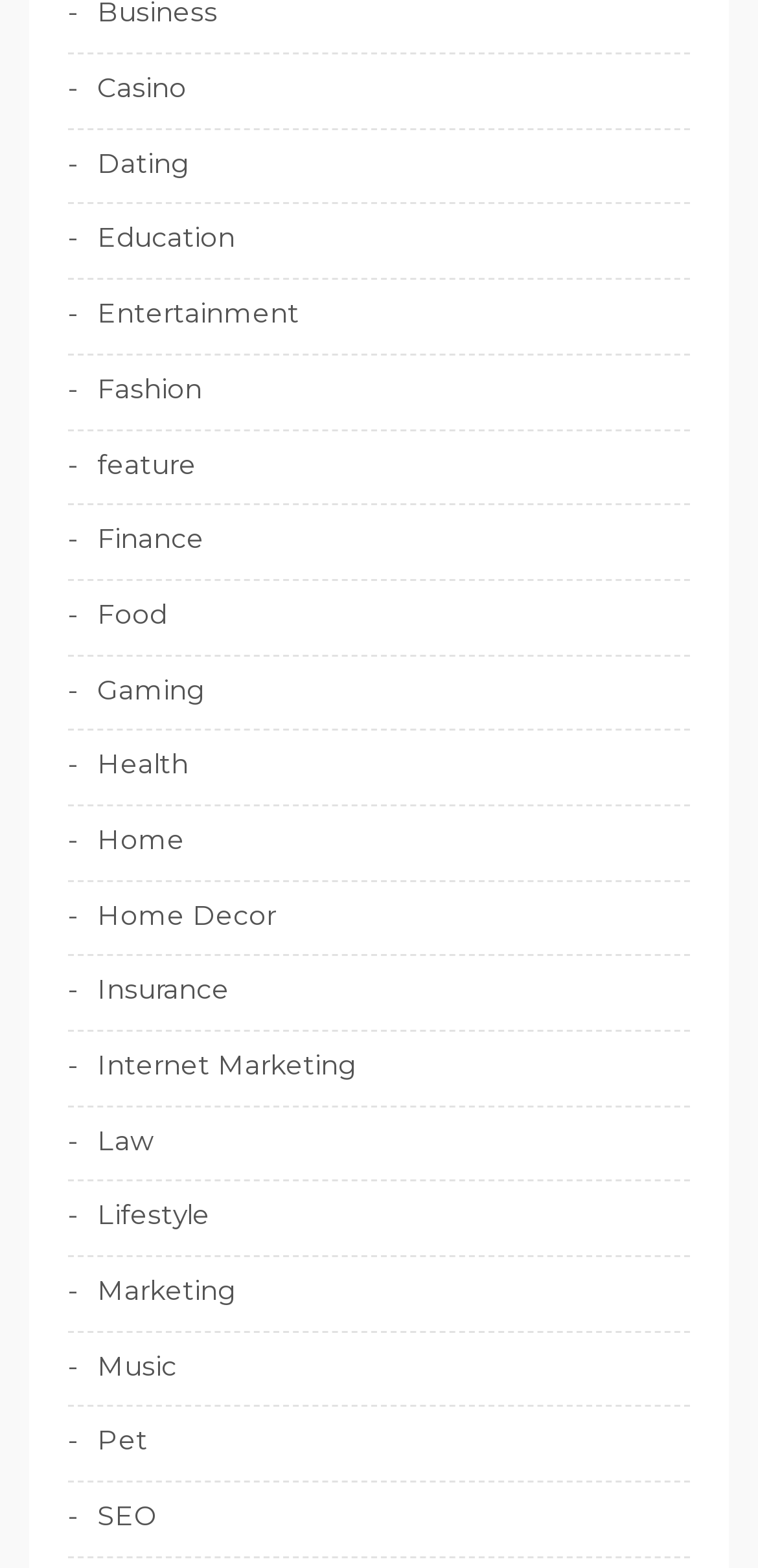Please give the bounding box coordinates of the area that should be clicked to fulfill the following instruction: "visit Entertainment". The coordinates should be in the format of four float numbers from 0 to 1, i.e., [left, top, right, bottom].

[0.09, 0.187, 0.395, 0.213]